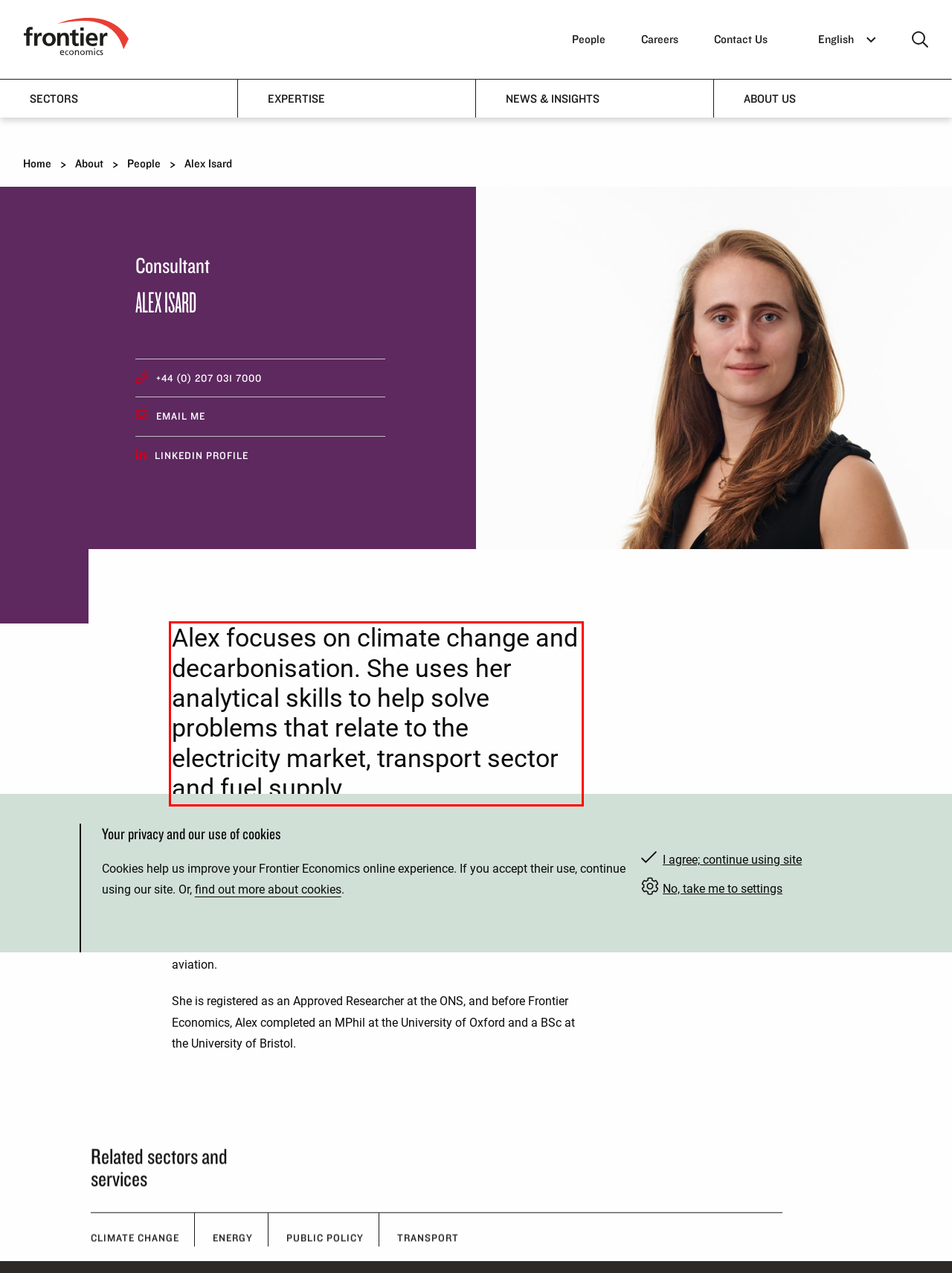Please analyze the provided webpage screenshot and perform OCR to extract the text content from the red rectangle bounding box.

Alex focuses on climate change and decarbonisation. She uses her analytical skills to help solve problems that relate to the electricity market, transport sector and fuel supply.